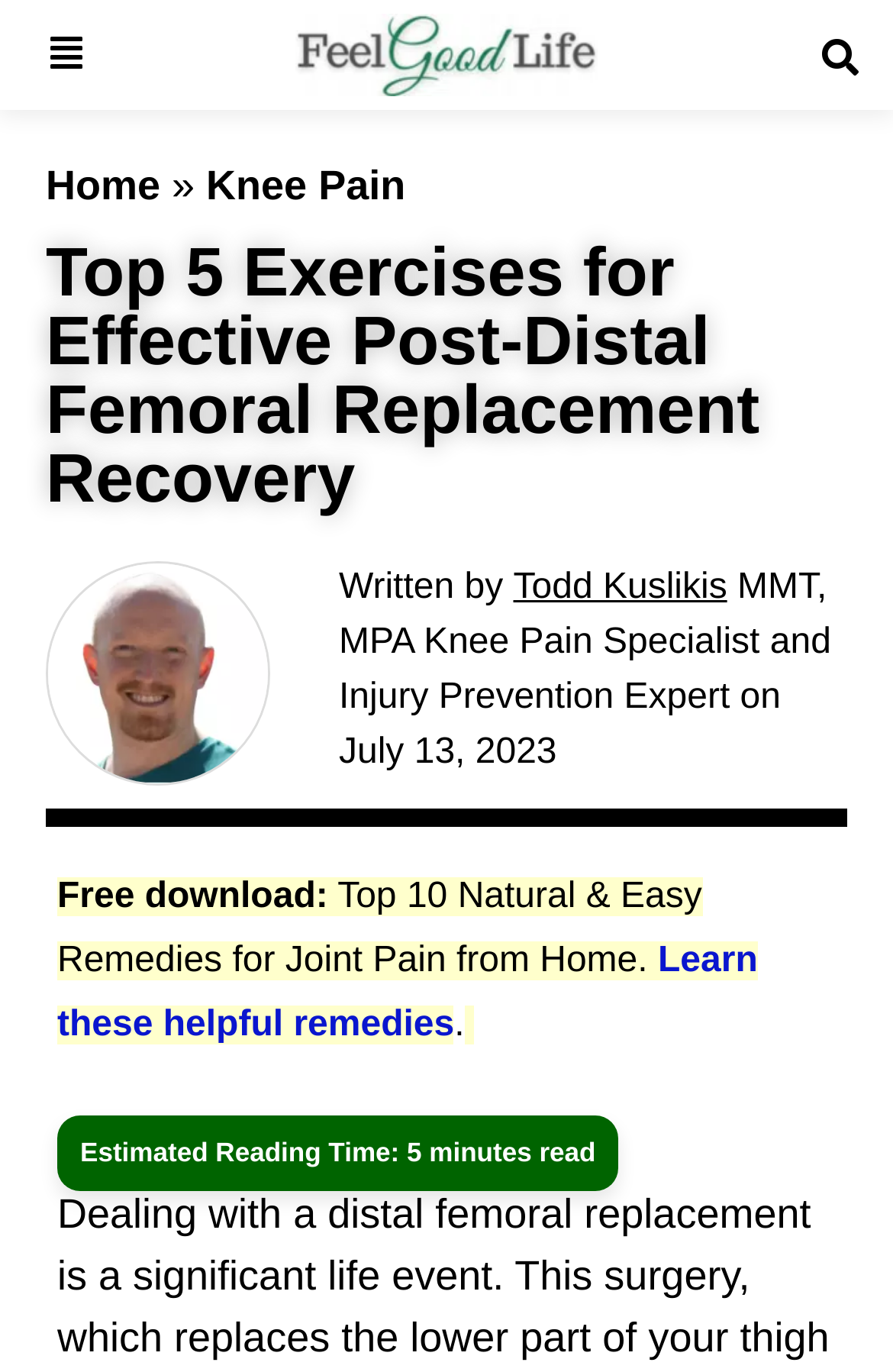What is the logo of the website? Based on the image, give a response in one word or a short phrase.

feelgoodlife